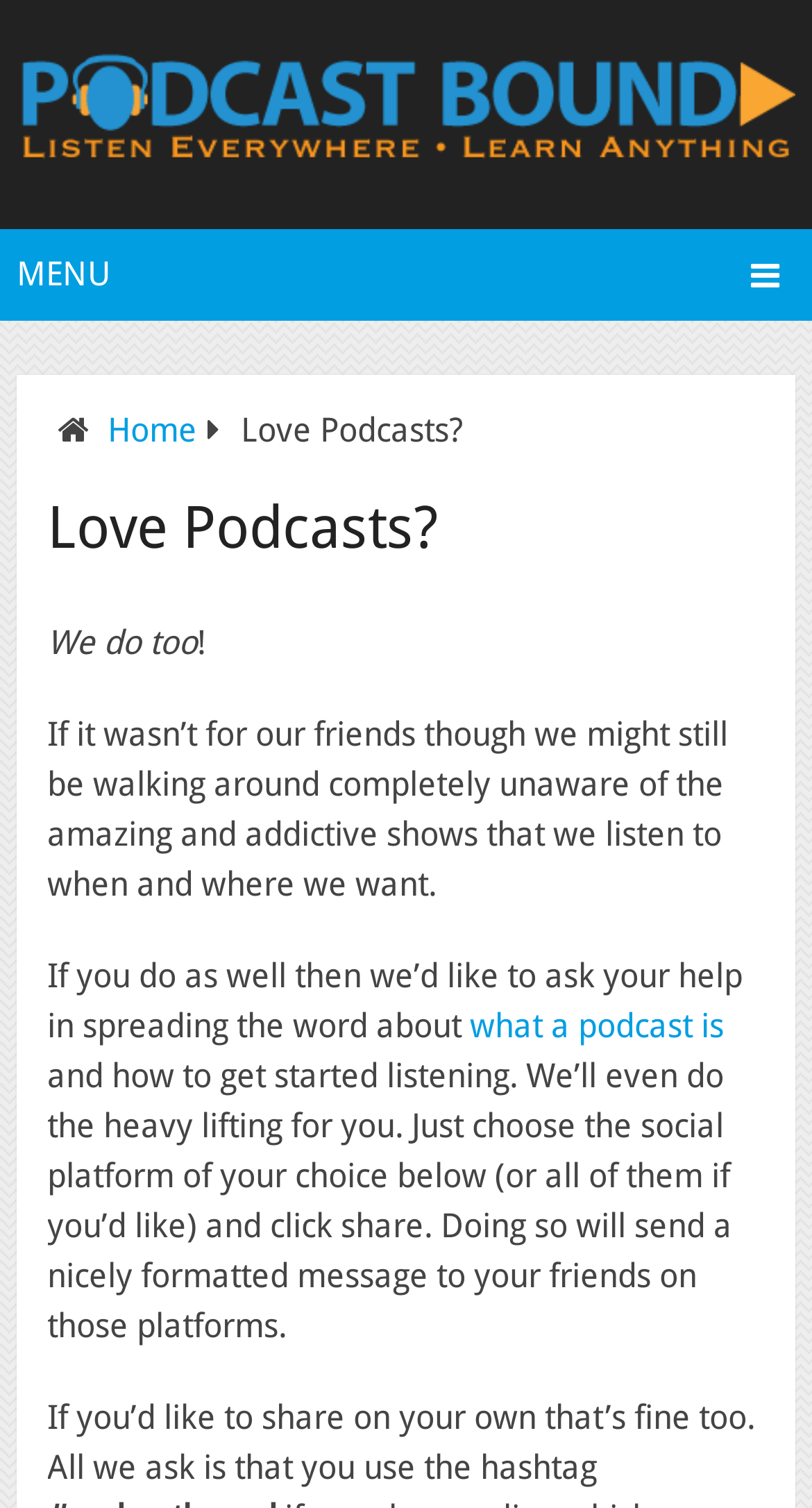Look at the image and write a detailed answer to the question: 
What is the tone of the website?

The tone of the website can be determined by the language used, which is informal and conversational. The use of phrases such as 'We do too!' and 'If you do as well' creates a sense of camaraderie and friendliness, suggesting that the tone of the website is friendly and approachable.